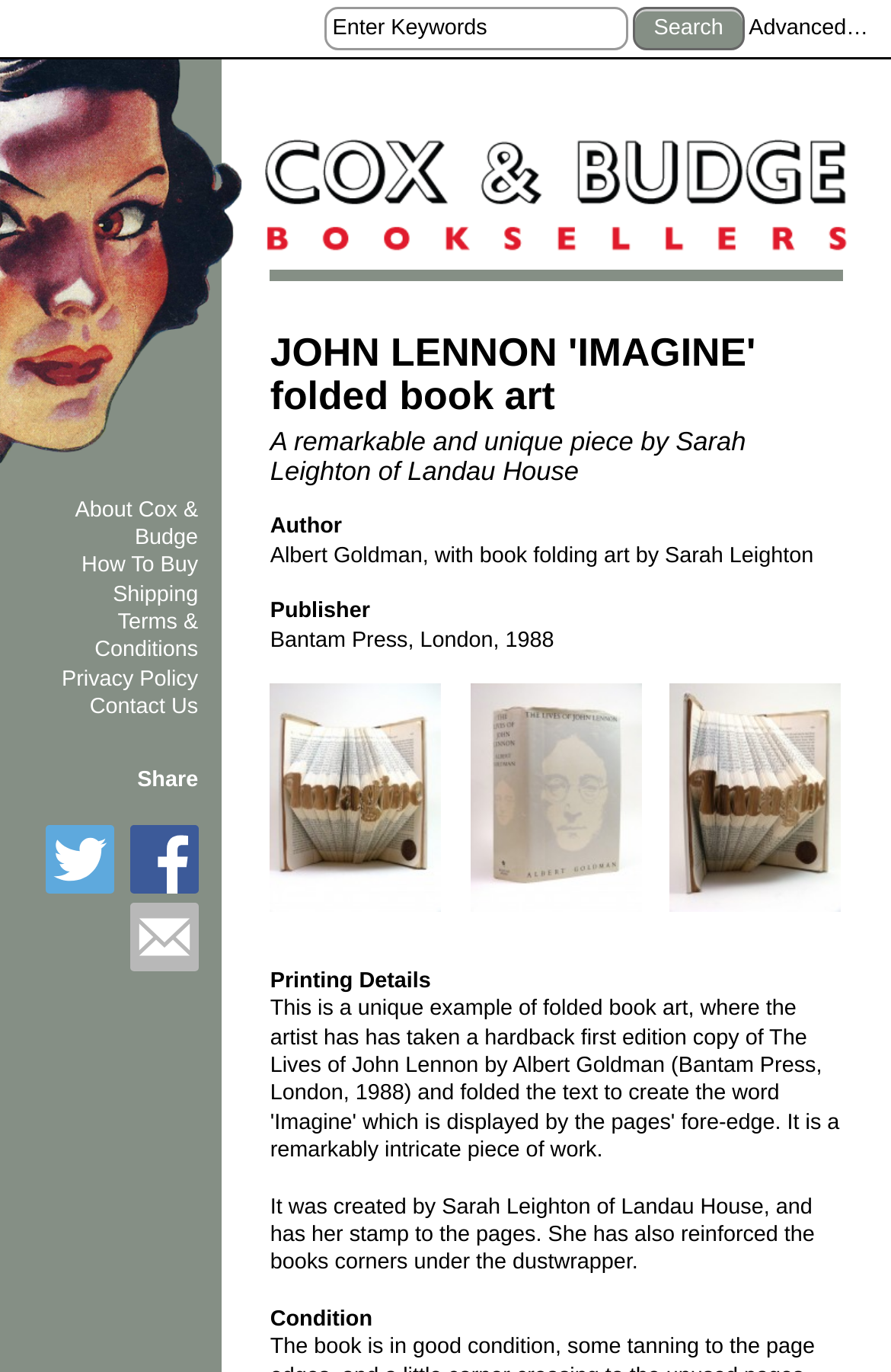Identify the bounding box coordinates of the specific part of the webpage to click to complete this instruction: "View advanced search options".

[0.84, 0.012, 0.974, 0.03]